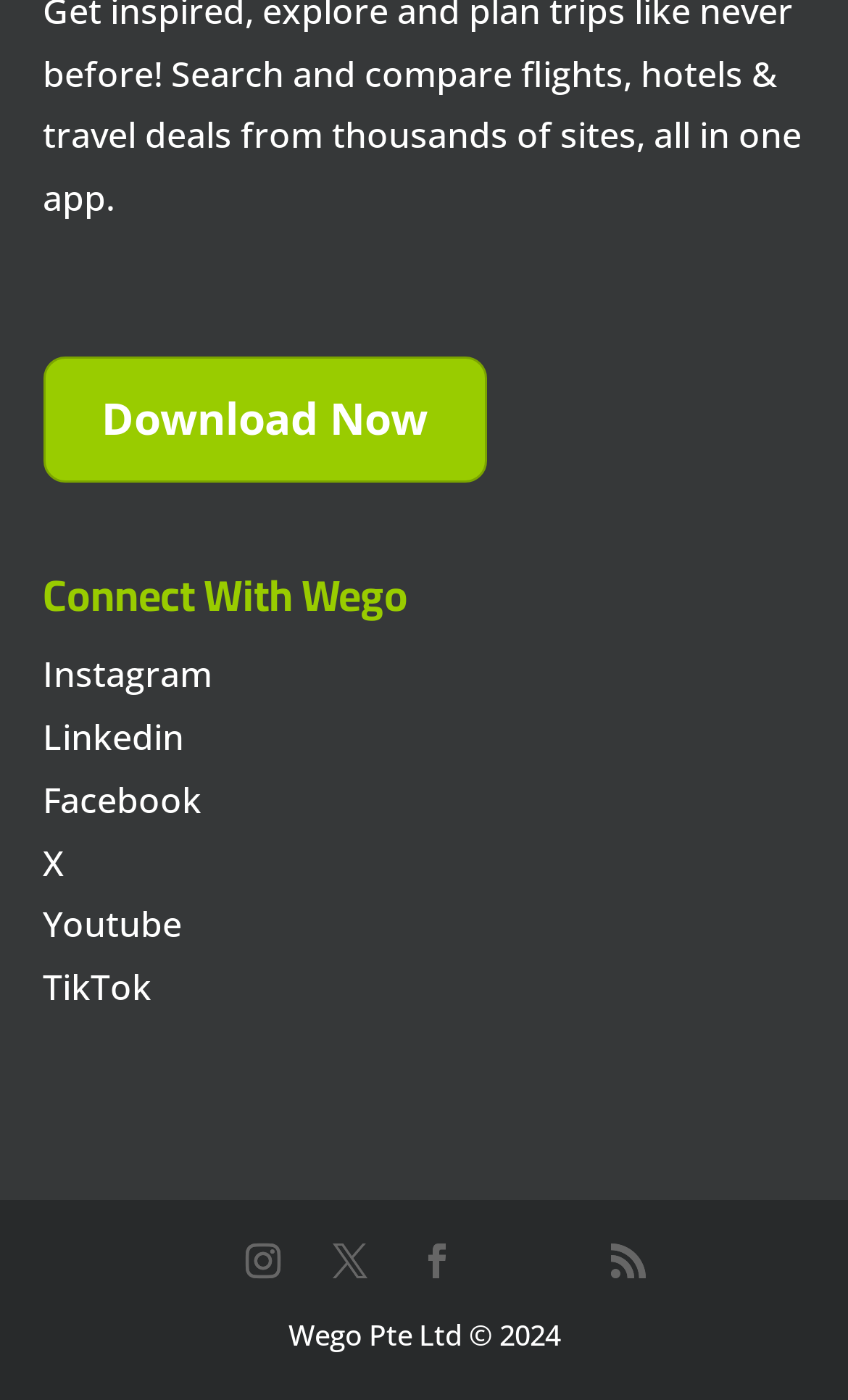Refer to the element description TikTok and identify the corresponding bounding box in the screenshot. Format the coordinates as (top-left x, top-left y, bottom-right x, bottom-right y) with values in the range of 0 to 1.

[0.05, 0.688, 0.178, 0.722]